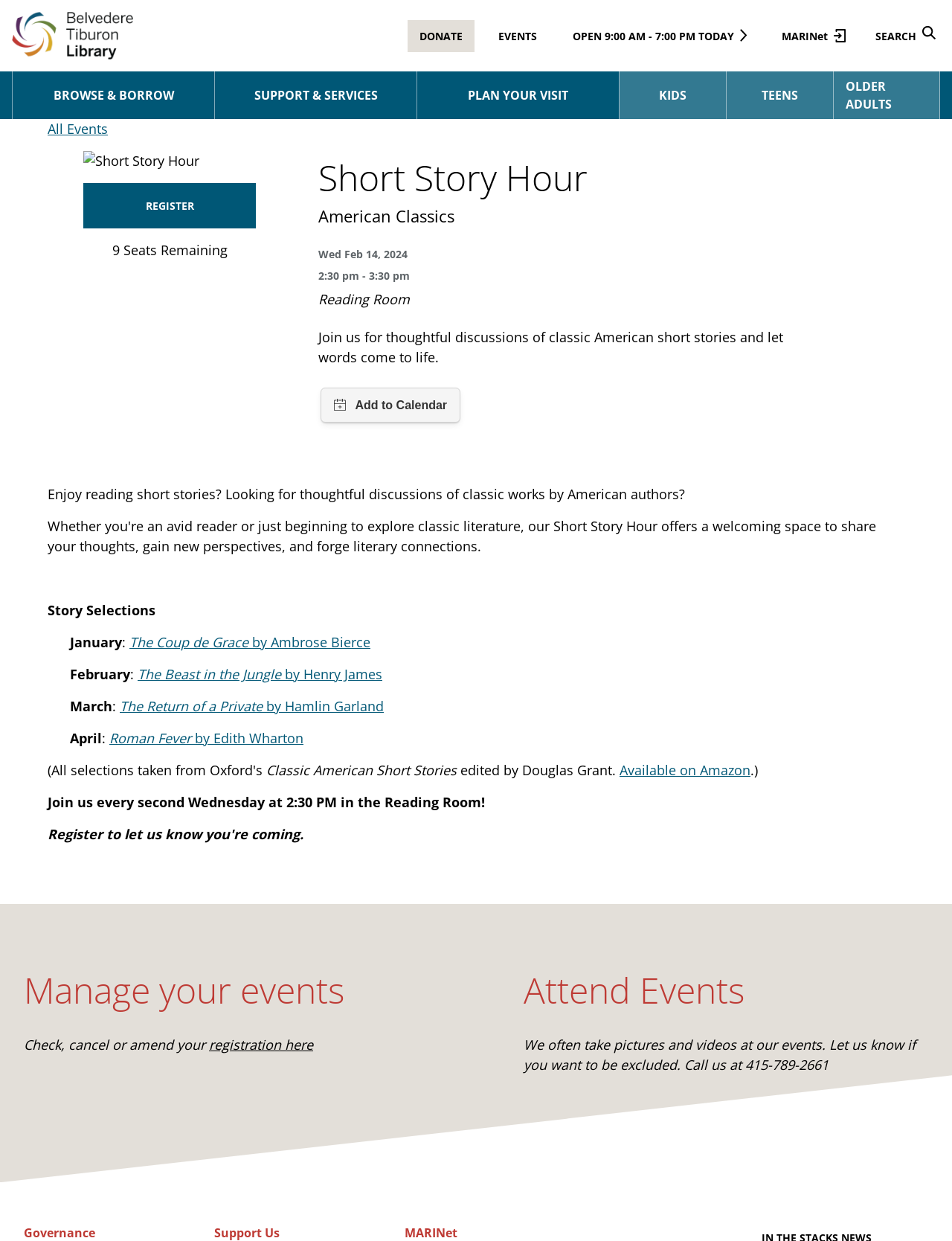Pinpoint the bounding box coordinates of the element that must be clicked to accomplish the following instruction: "Browse and borrow". The coordinates should be in the format of four float numbers between 0 and 1, i.e., [left, top, right, bottom].

[0.013, 0.058, 0.225, 0.096]